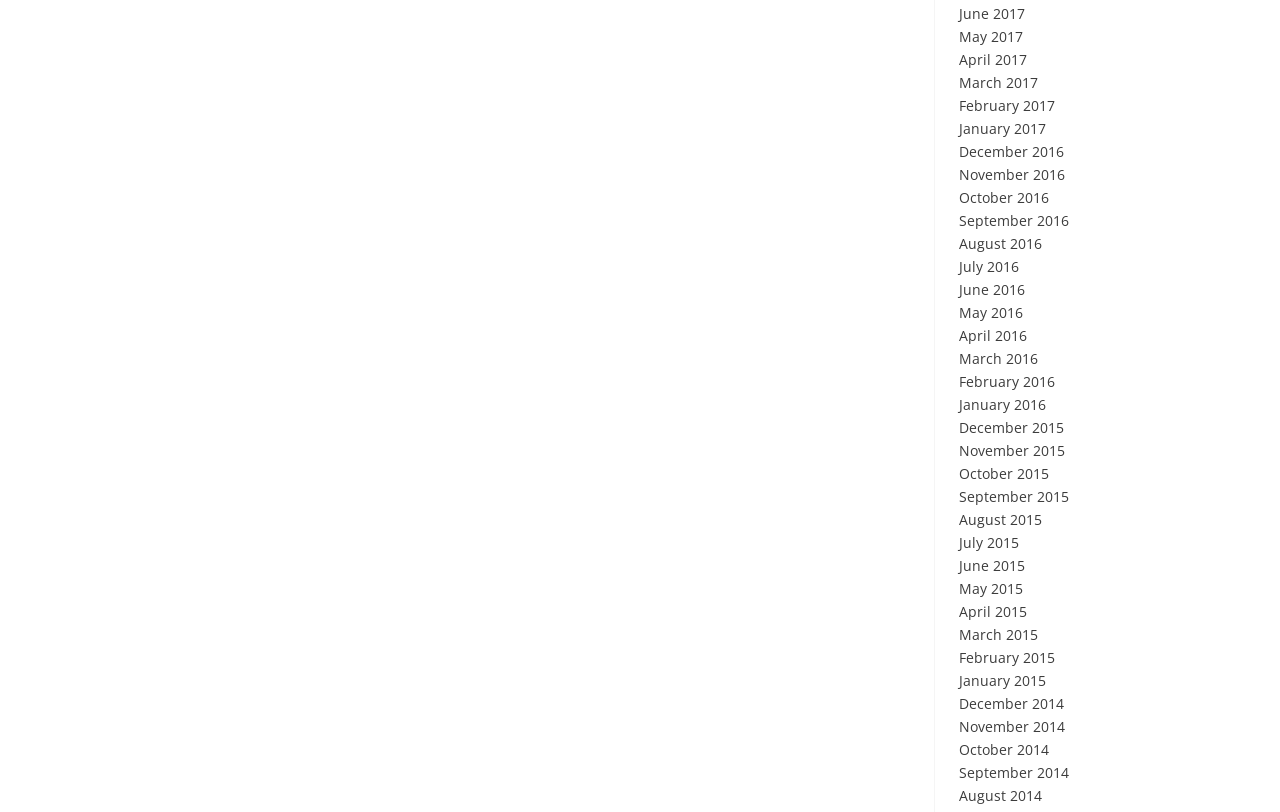Respond with a single word or phrase:
What is the earliest month listed?

December 2014